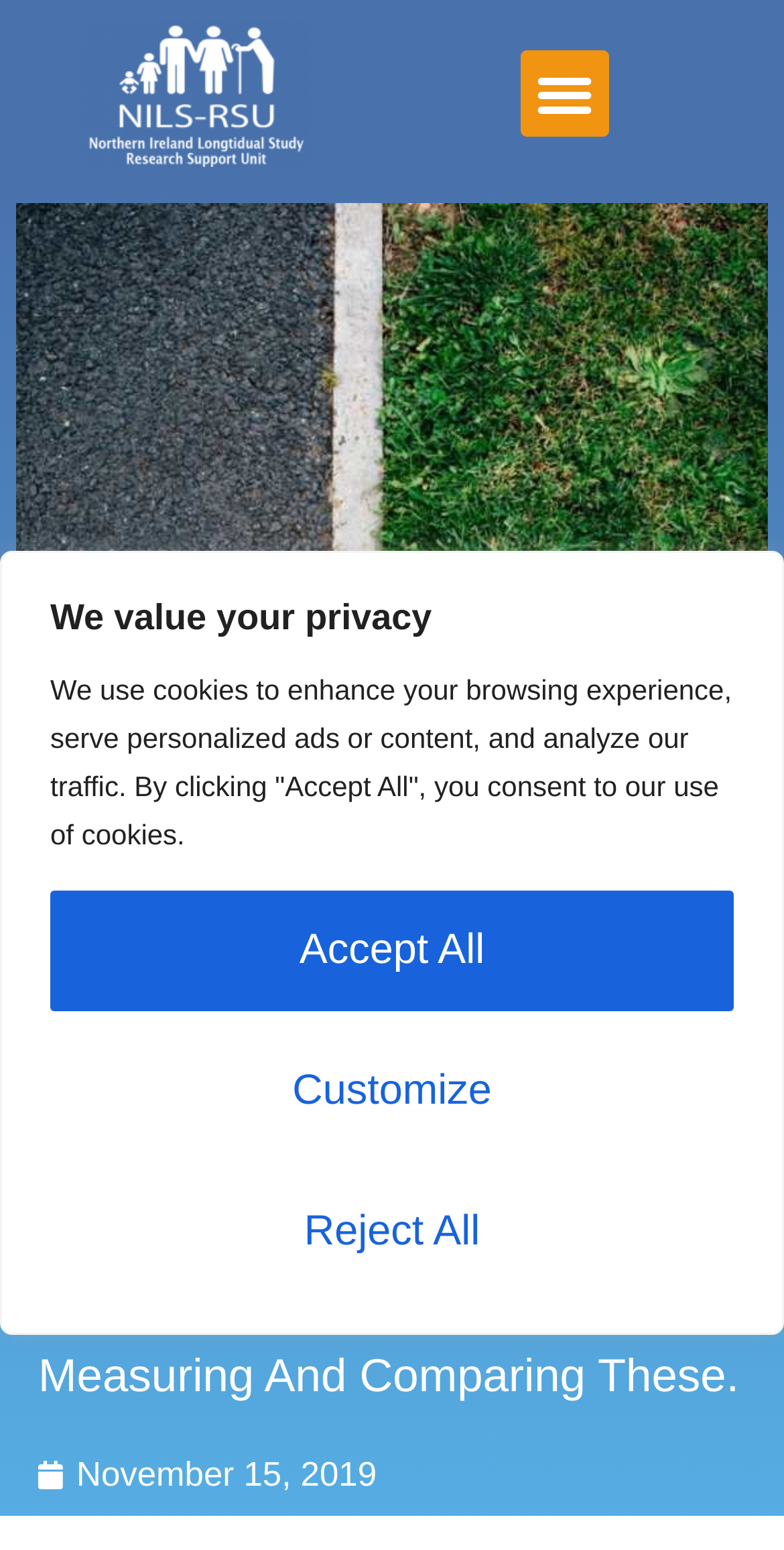Provide a brief response to the question below using one word or phrase:
When was the study published?

November 15, 2019